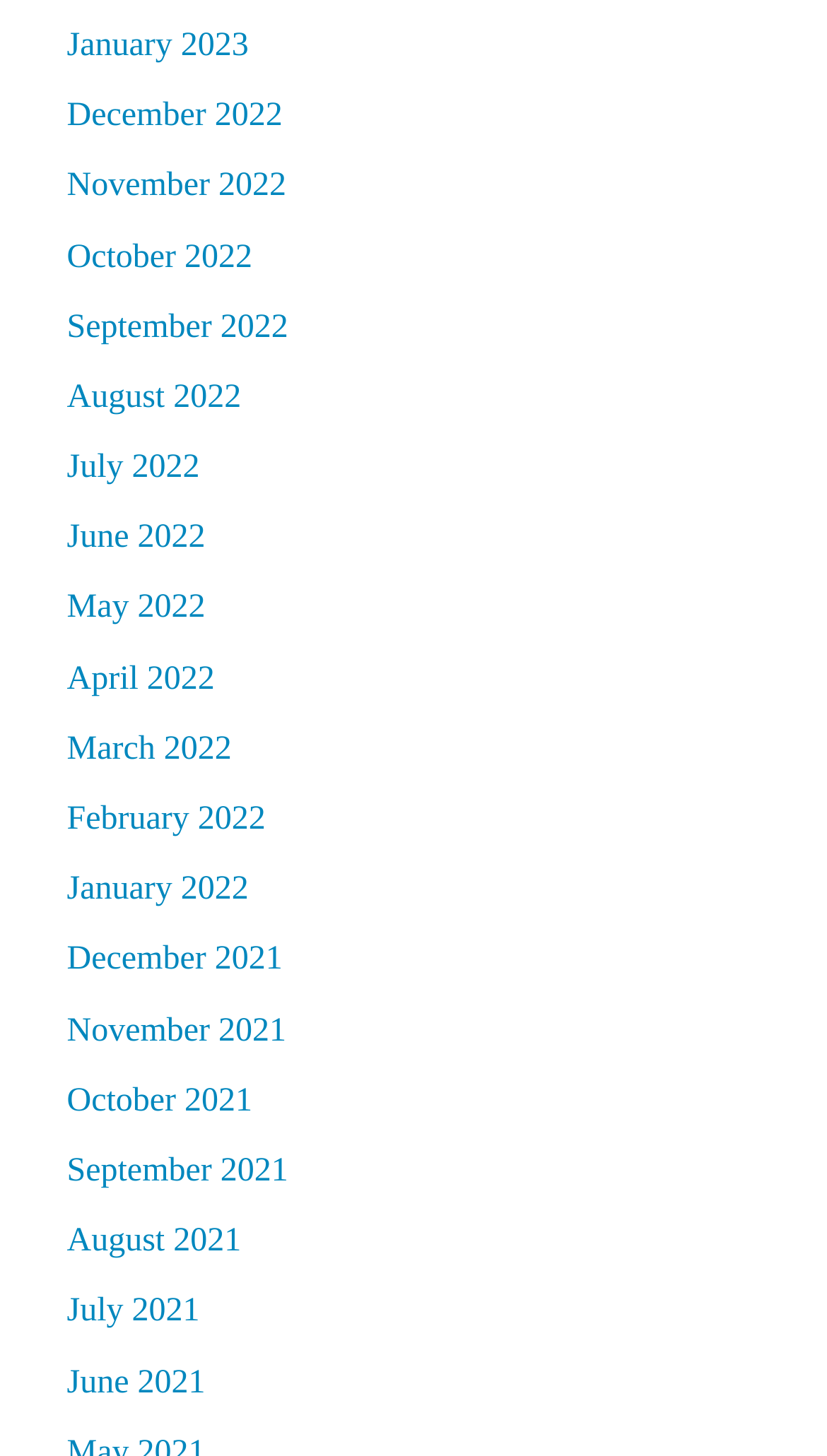Answer the question below with a single word or a brief phrase: 
How many links are there on the webpage?

19